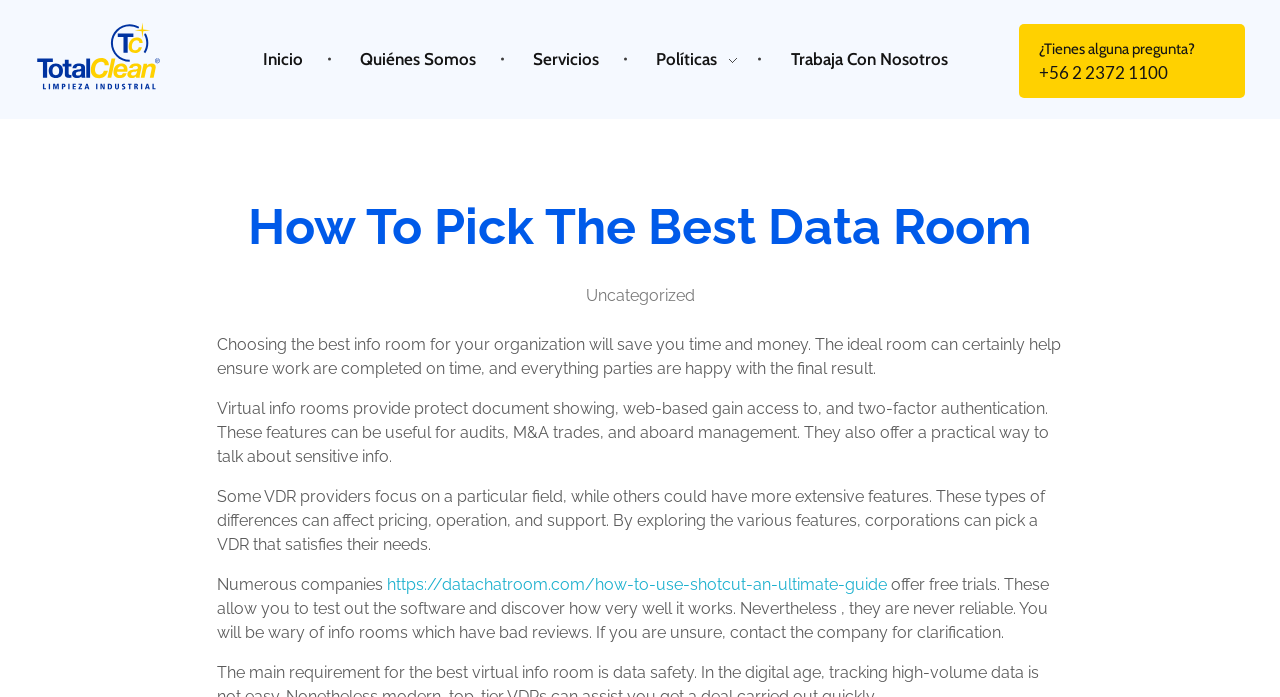Please identify the primary heading on the webpage and return its text.

How To Pick The Best Data Room